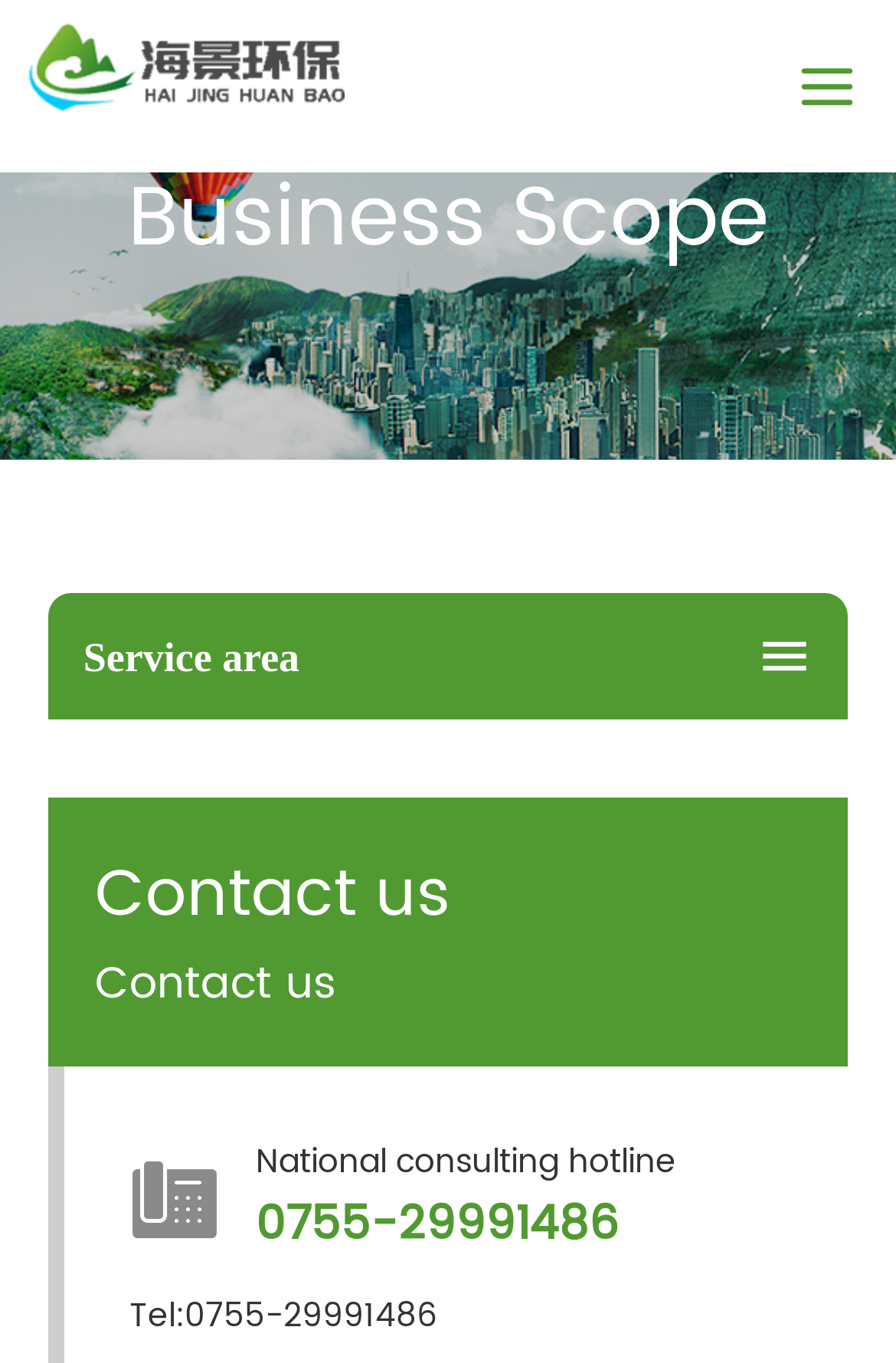What is the position of the 'Business Scope' link?
Please provide a comprehensive answer based on the visual information in the image.

The 'Business Scope' link is located at the top-left of the webpage, as indicated by its bounding box coordinates [0.0, 0.148, 1.0, 0.187].